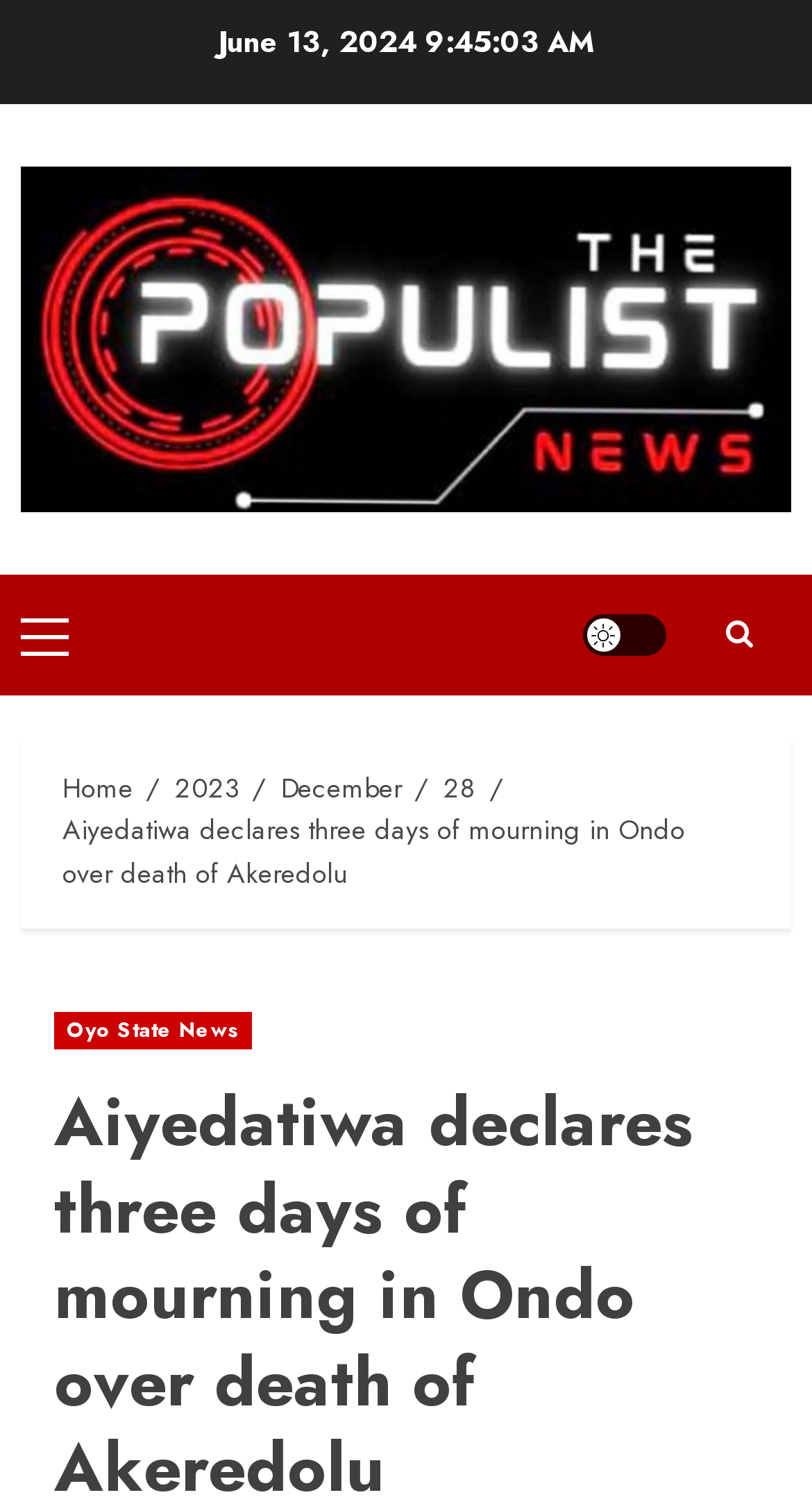What is the name of the predecessor of Lucky Aiyedatiwa?
Answer the question based on the image using a single word or a brief phrase.

Rotimi Akeredolu